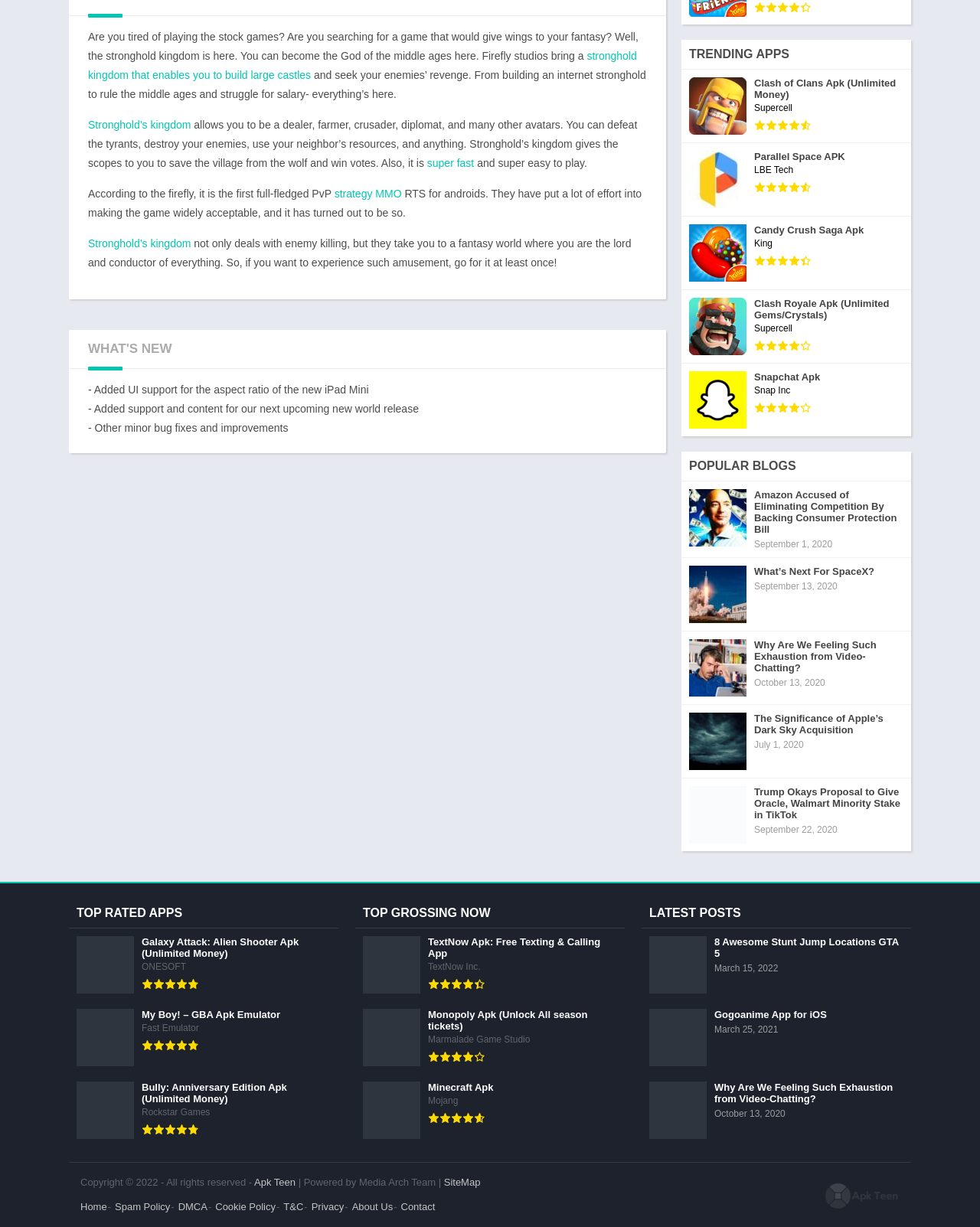Identify the bounding box coordinates for the UI element described as: "Snapchat Apk Snap Inc".

[0.695, 0.296, 0.93, 0.356]